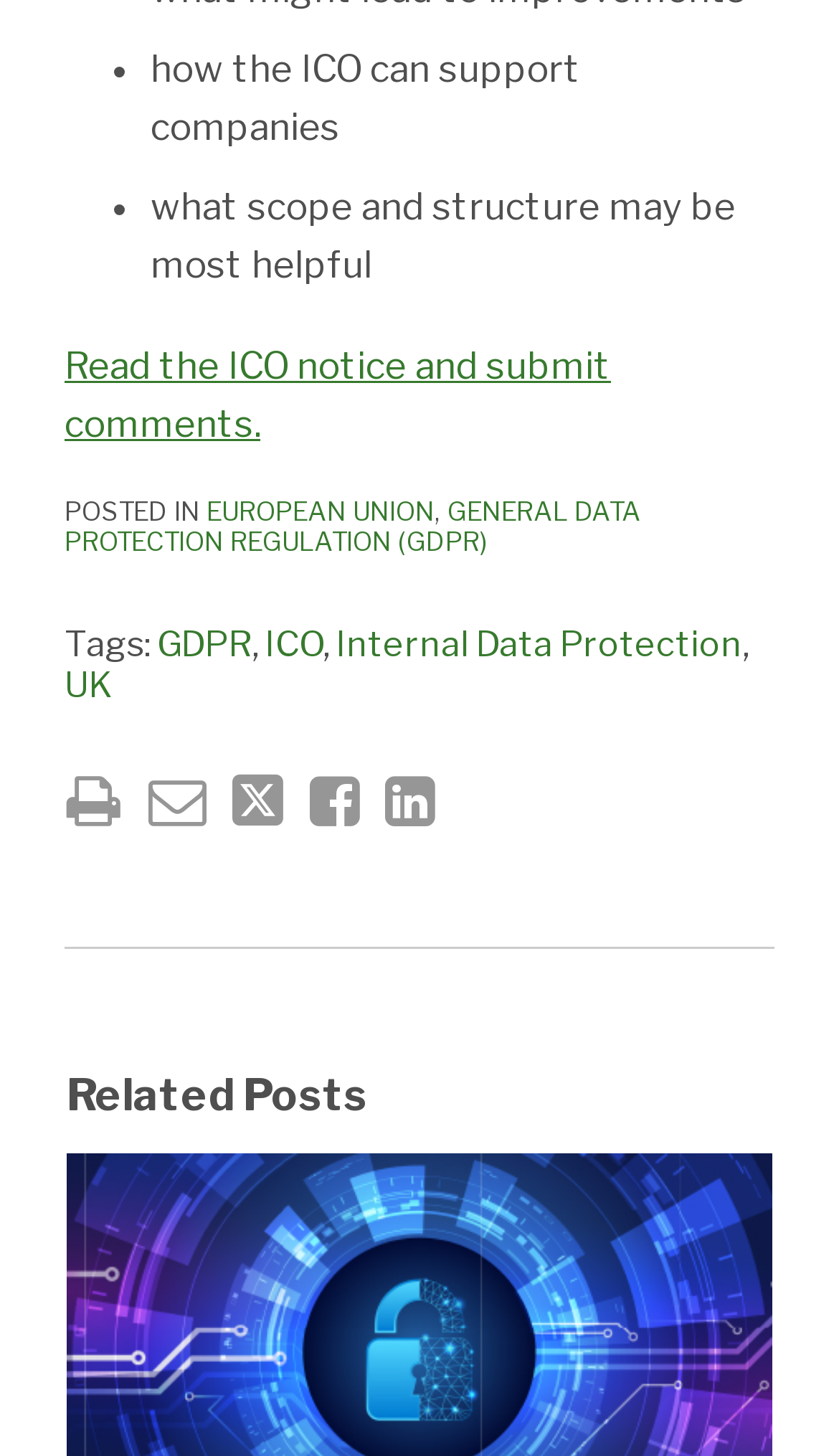What is the topic of the post?
Based on the screenshot, give a detailed explanation to answer the question.

The topic of the post can be determined by looking at the text 'how the ICO can support companies' and 'what scope and structure may be most helpful' which suggests that the post is about the ICO (Information Commissioner's Office) and GDPR (General Data Protection Regulation).